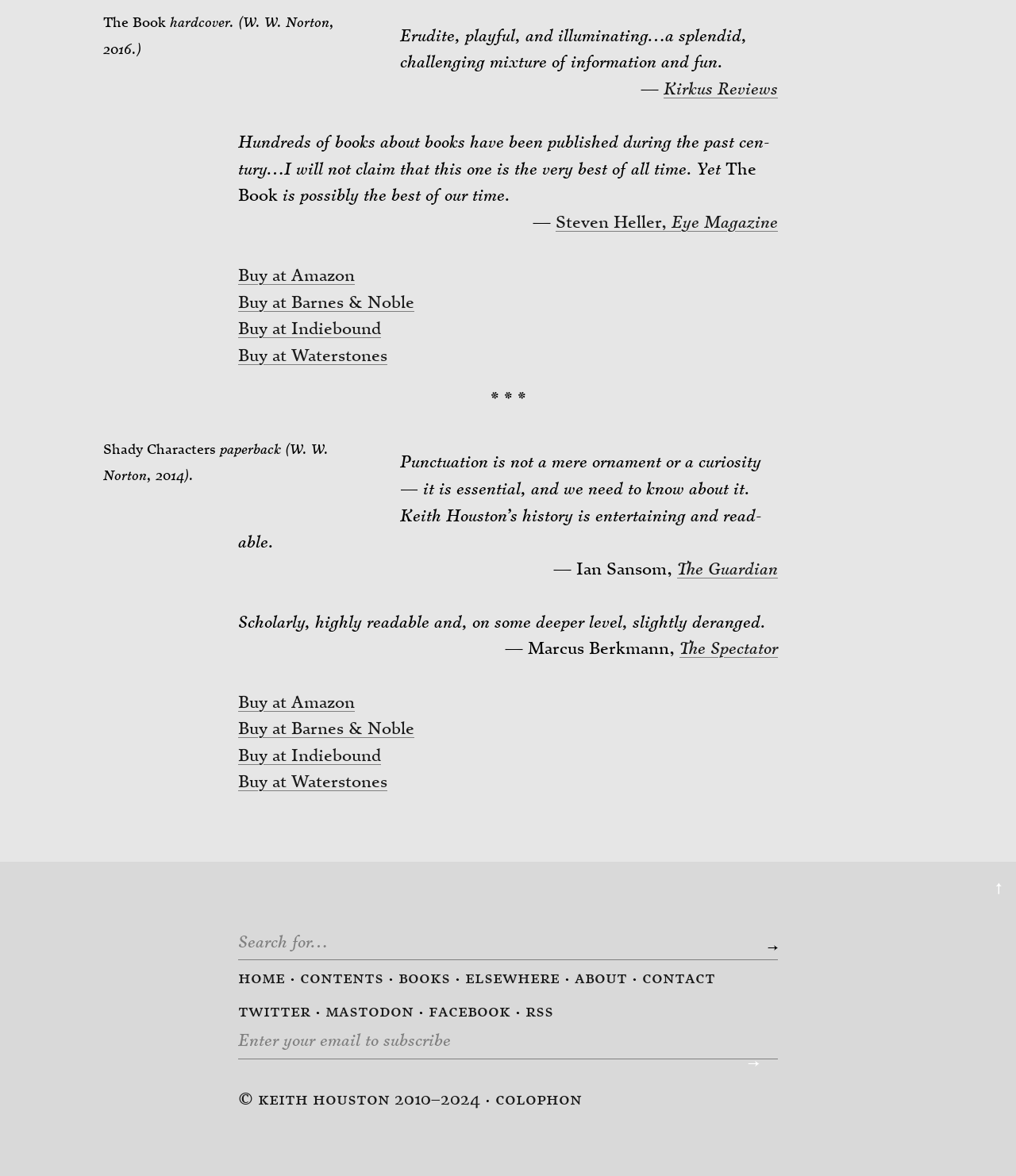Determine the bounding box coordinates of the section to be clicked to follow the instruction: "Subscribe to the newsletter". The coordinates should be given as four float numbers between 0 and 1, formatted as [left, top, right, bottom].

[0.234, 0.874, 0.766, 0.901]